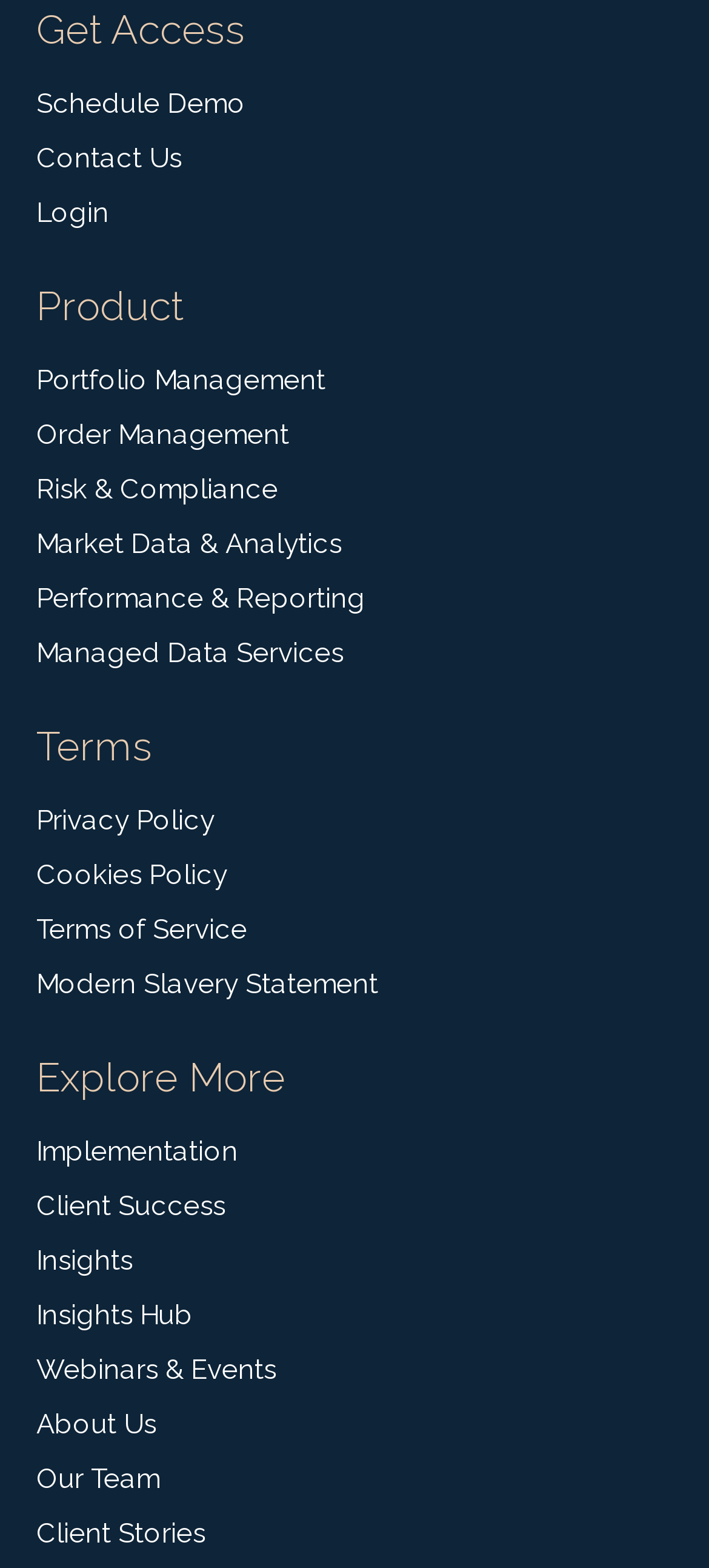Answer the following query concisely with a single word or phrase:
How many links are there in the 'Terms' section?

4